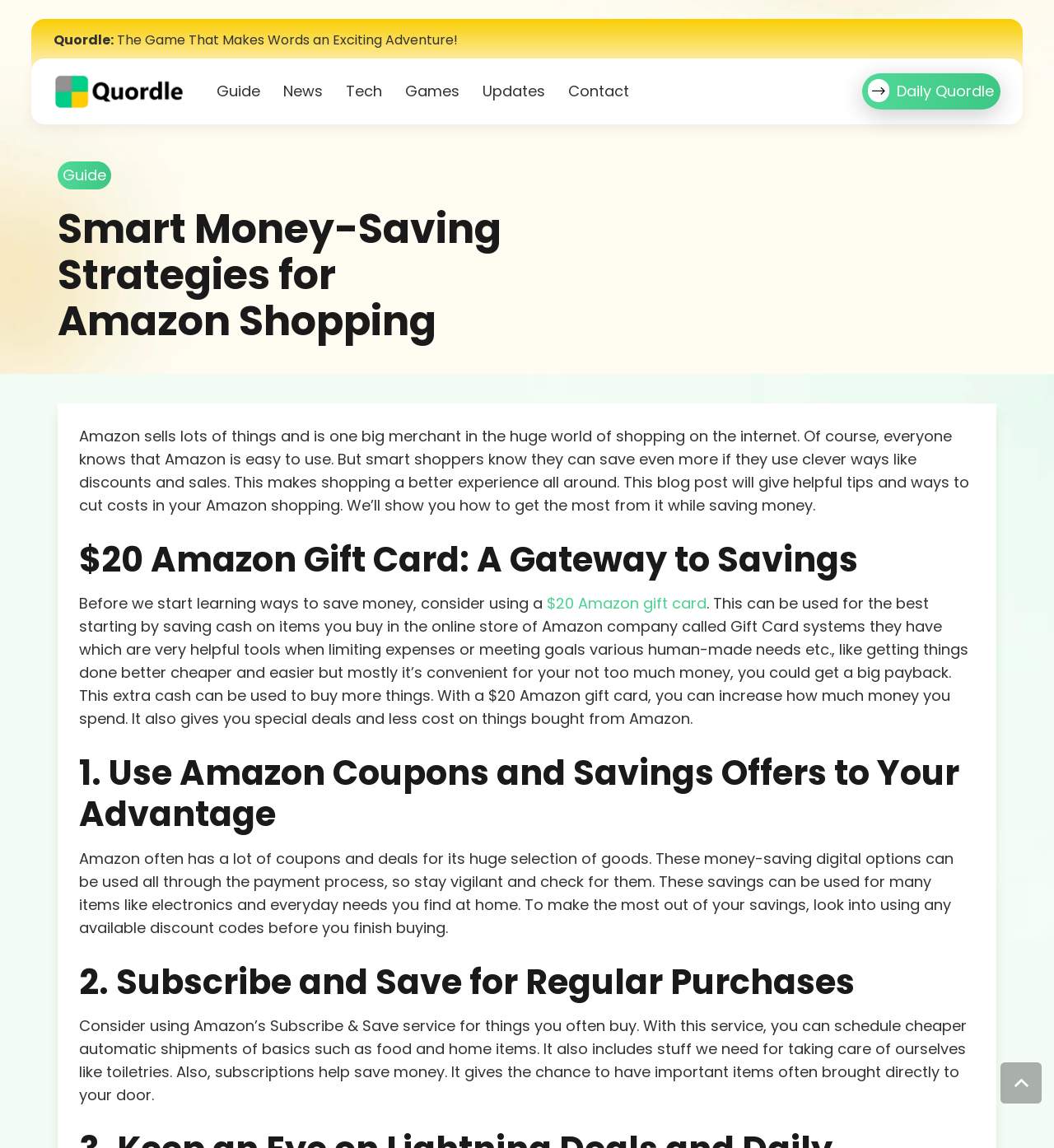What type of content is this webpage about?
Based on the image, provide a one-word or brief-phrase response.

Shopping tips